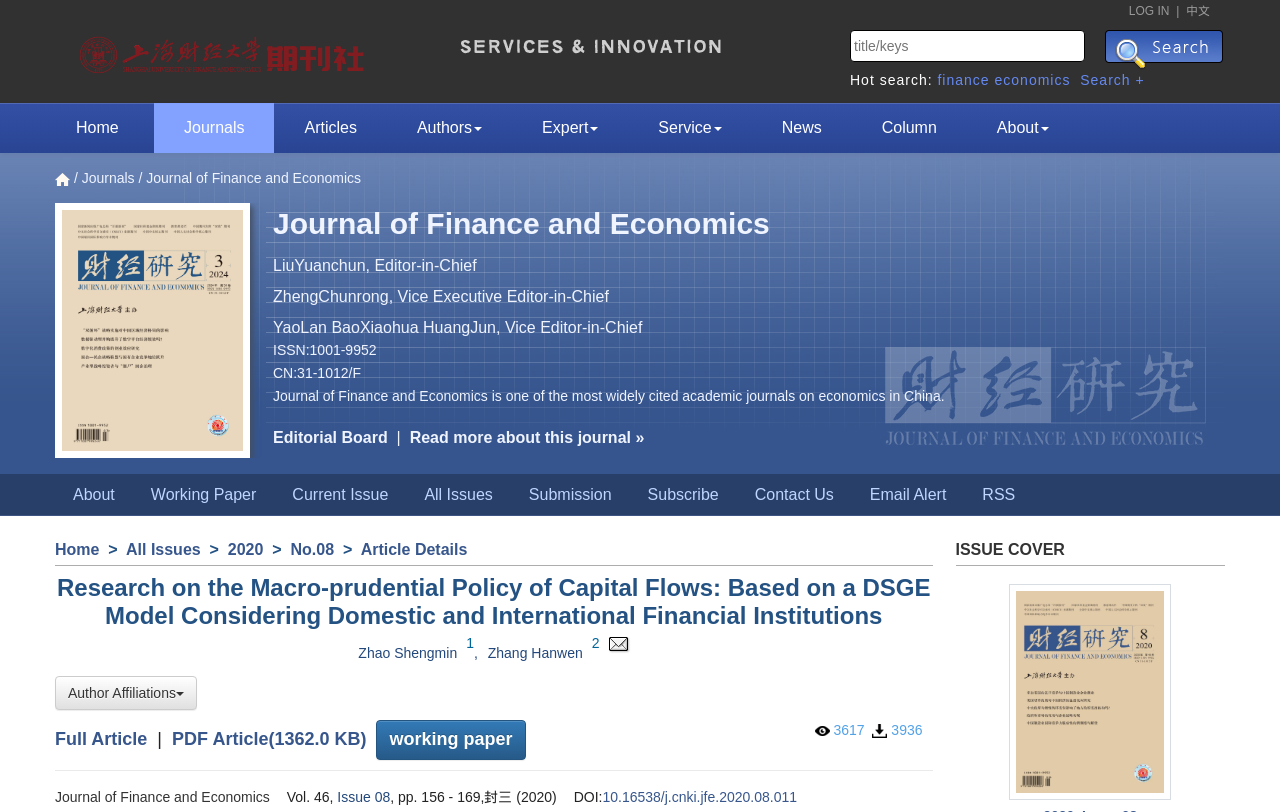What is the title of the research article?
Refer to the image and provide a concise answer in one word or phrase.

Research on the Macro-prudential Policy of Capital Flows